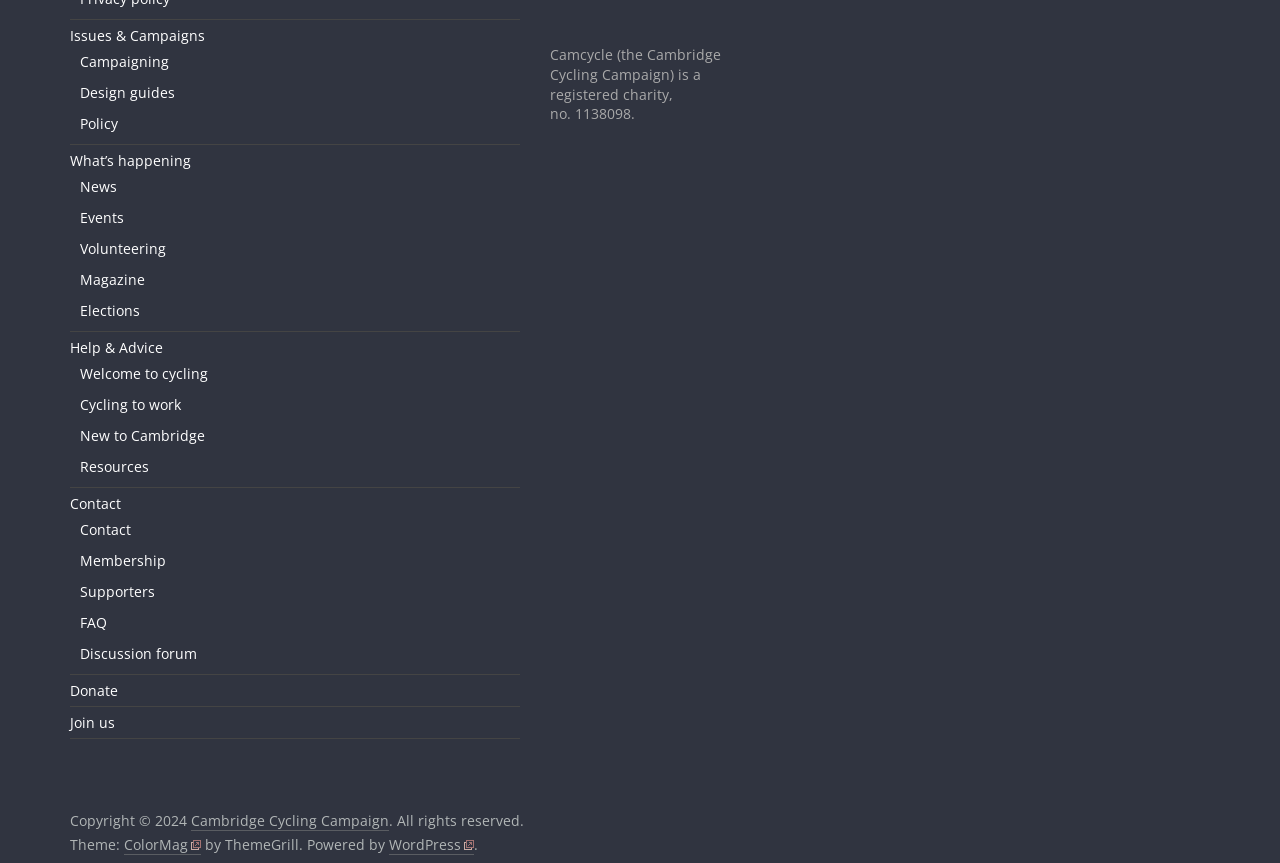How many links are available in the main menu?
Observe the image and answer the question with a one-word or short phrase response.

18